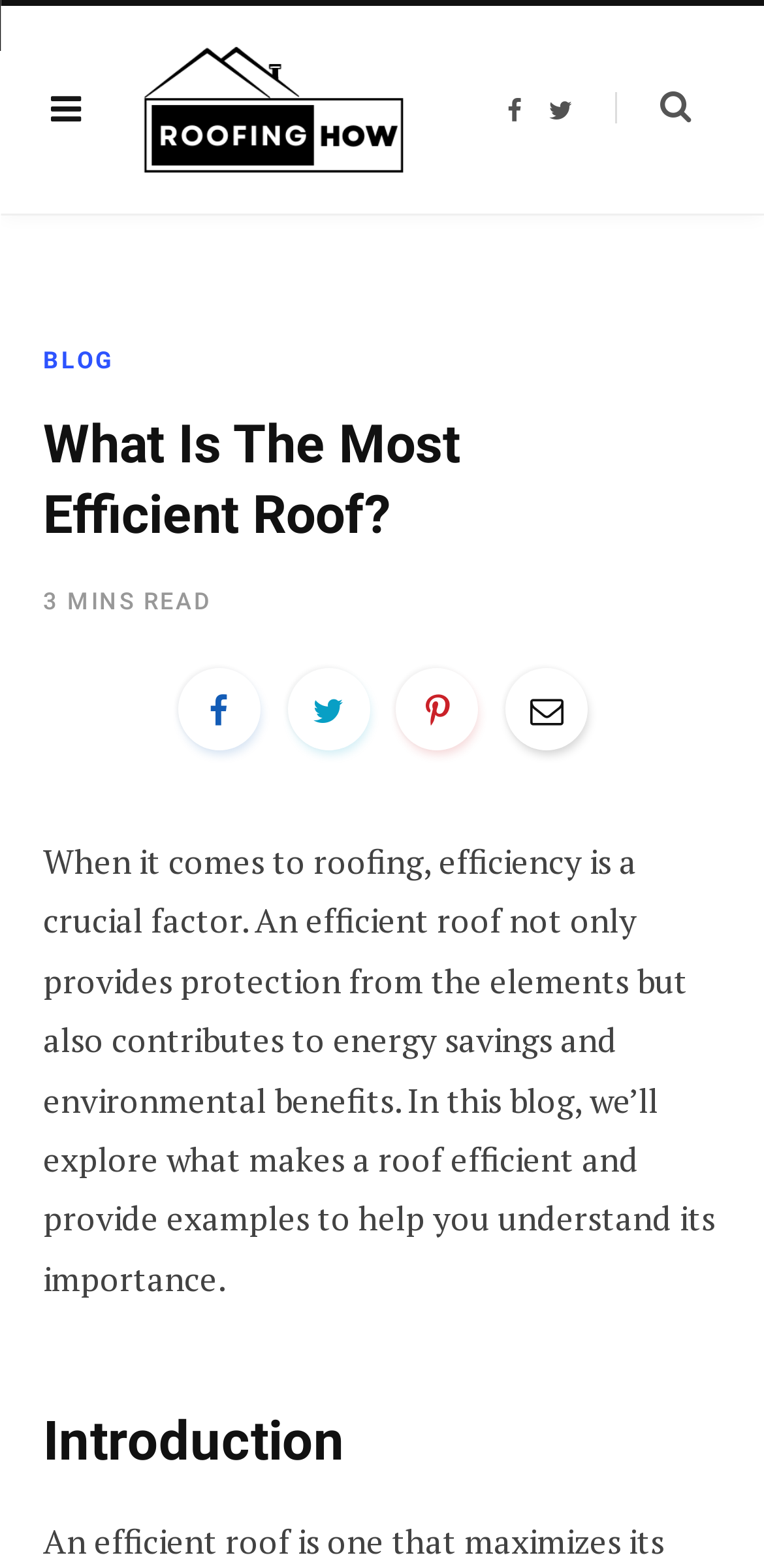Please indicate the bounding box coordinates of the element's region to be clicked to achieve the instruction: "Visit Facebook page". Provide the coordinates as four float numbers between 0 and 1, i.e., [left, top, right, bottom].

[0.664, 0.062, 0.682, 0.079]